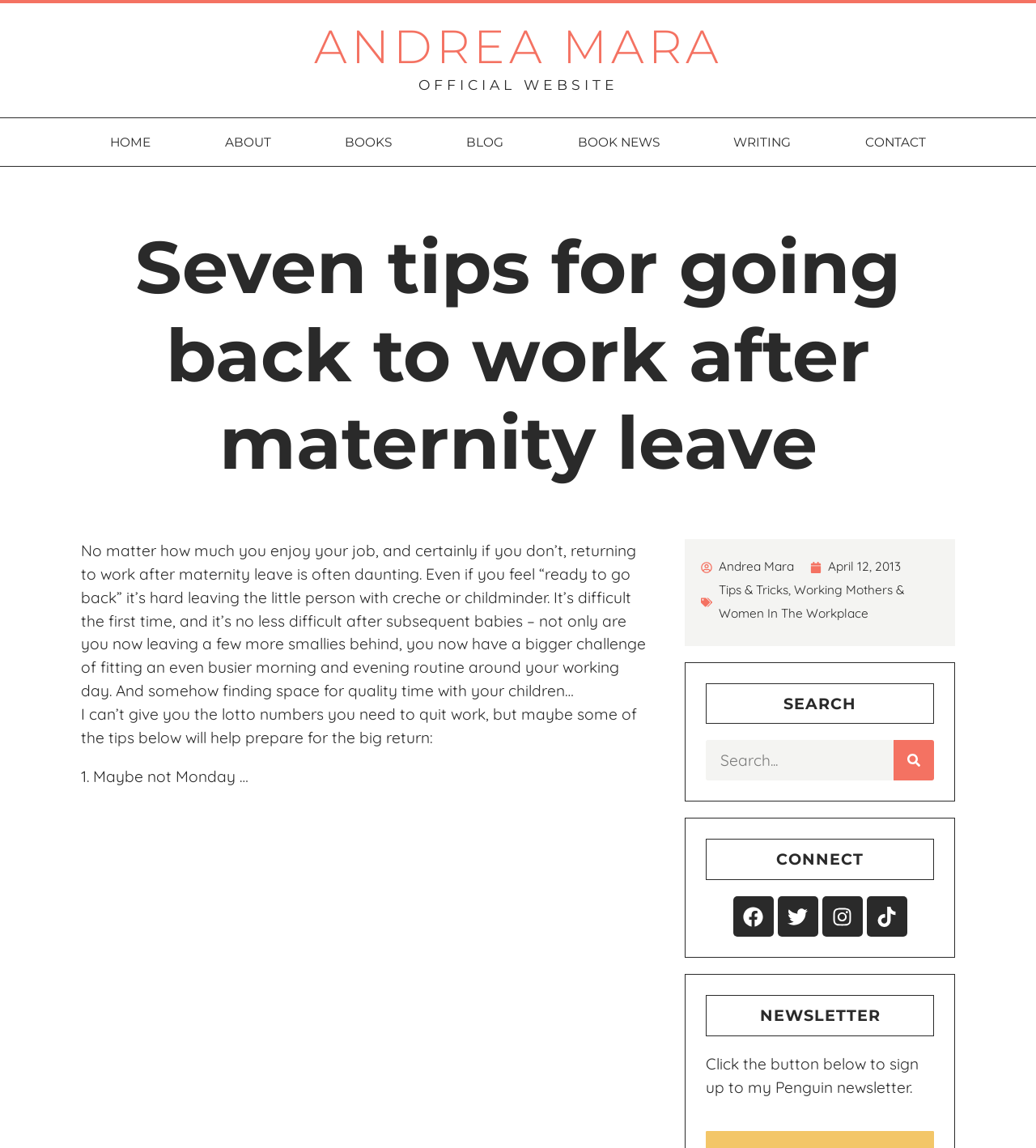Generate a comprehensive description of the contents of the webpage.

This webpage appears to be a blog post titled "Seven tips for going back to work after maternity leave" by Andrea Mara. At the top of the page, there is a heading with the author's name, "ANDREA MARA", and a link to her official website. Below this, there is a navigation menu with links to various sections of the website, including "HOME", "ABOUT", "BOOKS", "BLOG", "BOOK NEWS", "WRITING", and "CONTACT".

The main content of the page is a blog post that discusses the challenges of returning to work after maternity leave. The post is divided into several sections, with headings and paragraphs of text. There is a large block of text that discusses the difficulties of leaving one's child with a caregiver and adjusting to a new routine. This is followed by a list of tips, with each tip numbered and accompanied by a brief description.

To the right of the main content, there is a sidebar with several sections. The first section is a search bar with a heading "SEARCH" and a search box. Below this, there is a section titled "CONNECT" with links to the author's social media profiles, including Facebook, Twitter, Instagram, and Tiktok. Each link is accompanied by a small icon. Further down, there is a section titled "NEWSLETTER" with a heading and a brief description, followed by a button to sign up for the author's newsletter.

There are several images on the page, including an image of an office mom with a caption "maternity leave tips" and several small icons for the social media links. The overall layout of the page is clean and easy to navigate, with clear headings and concise text.